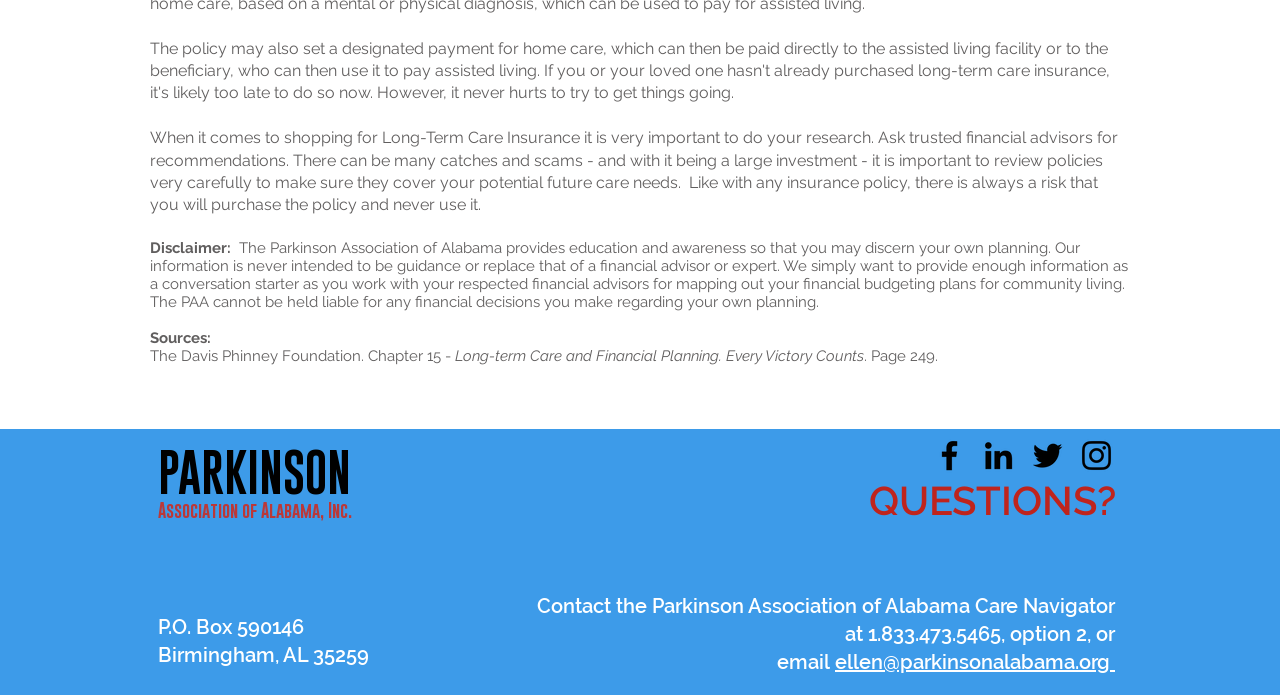Given the element description, predict the bounding box coordinates in the format (top-left x, top-left y, bottom-right x, bottom-right y), using floating point numbers between 0 and 1: aria-label="LinkedIn"

[0.765, 0.627, 0.795, 0.684]